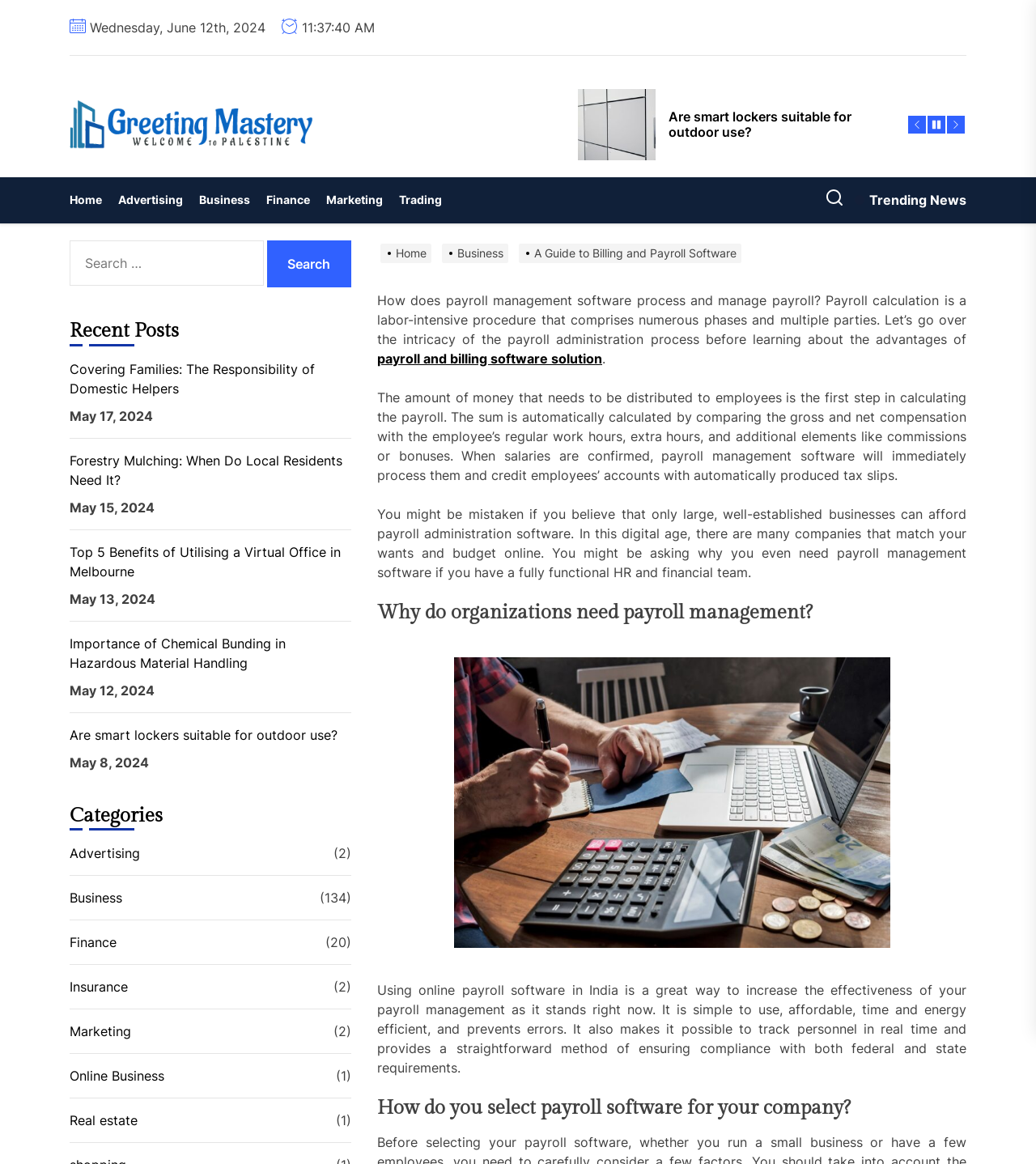Given the element description, predict the bounding box coordinates in the format (top-left x, top-left y, bottom-right x, bottom-right y). Make sure all values are between 0 and 1. Here is the element description: + (88) 09606999123

None